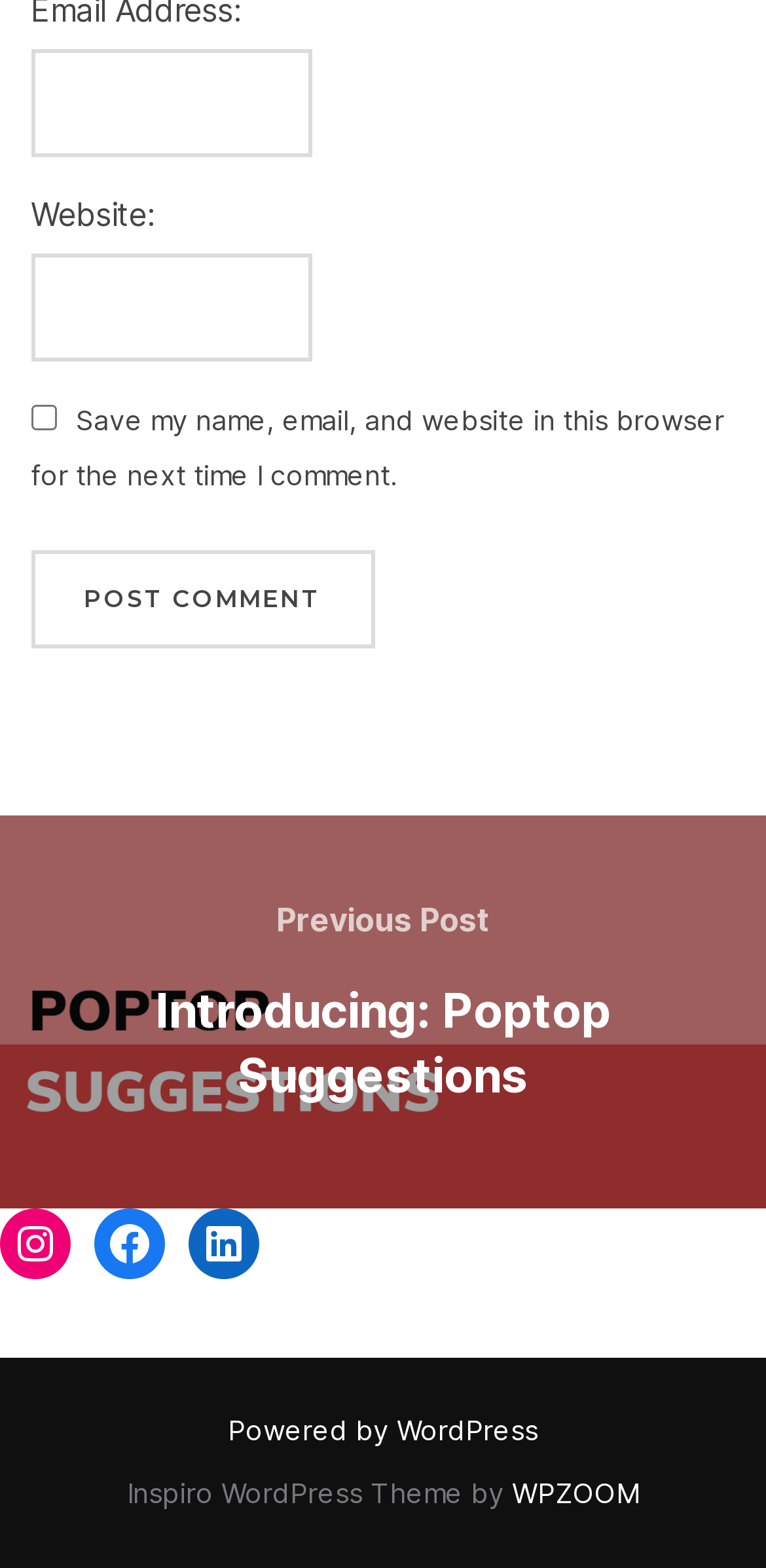Provide the bounding box coordinates of the HTML element this sentence describes: "Learn More About the". The bounding box coordinates consist of four float numbers between 0 and 1, i.e., [left, top, right, bottom].

None